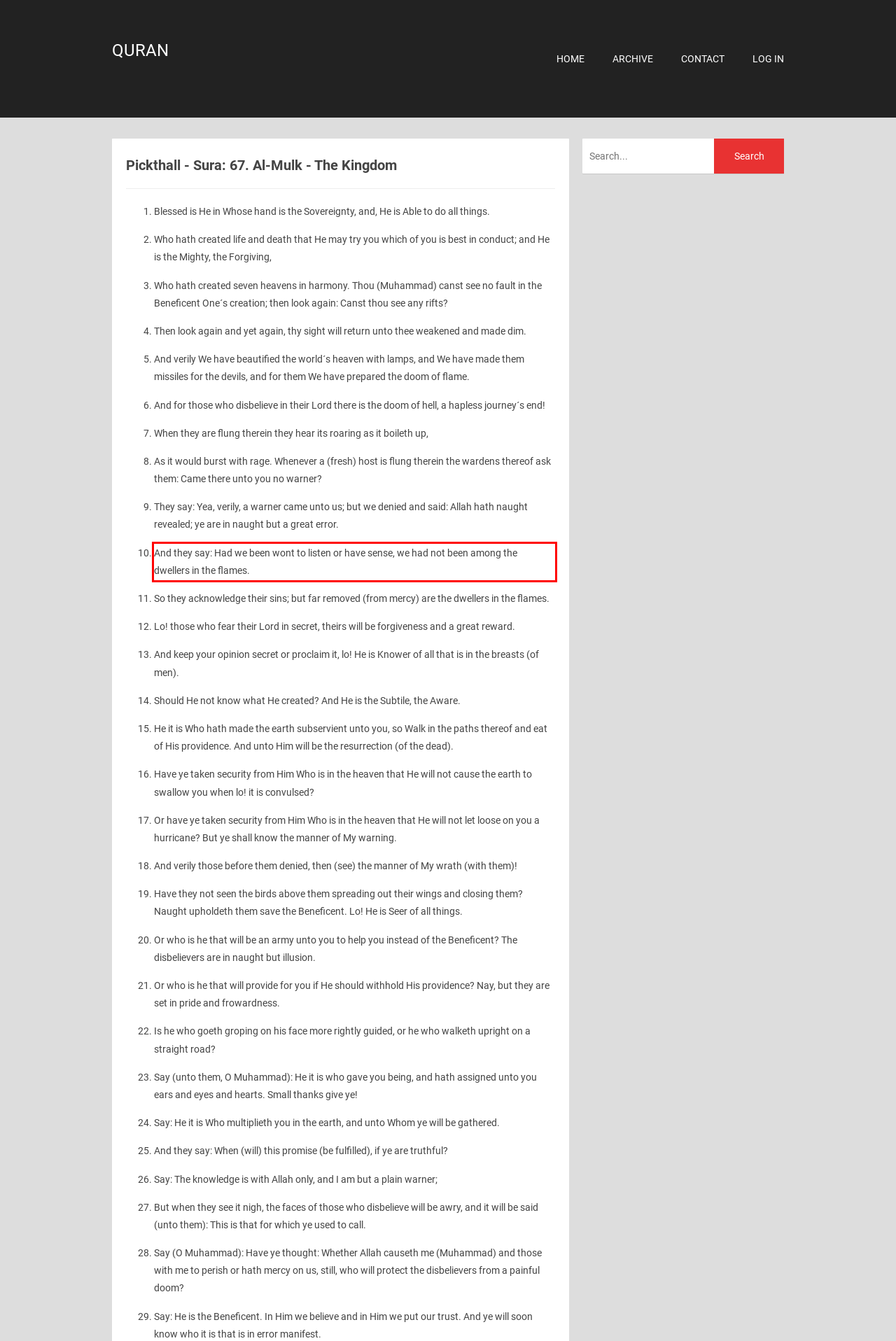With the provided screenshot of a webpage, locate the red bounding box and perform OCR to extract the text content inside it.

And they say: Had we been wont to listen or have sense, we had not been among the dwellers in the flames.